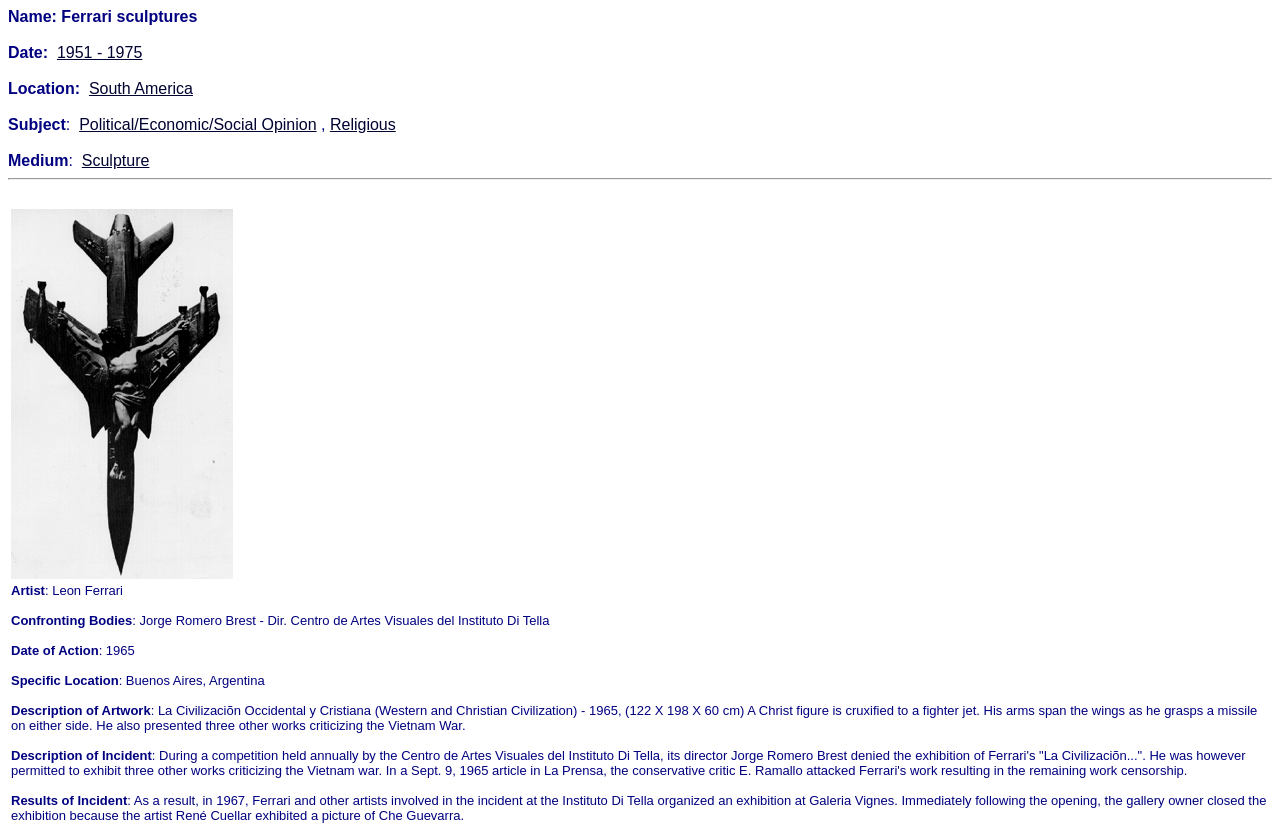Please find the bounding box for the following UI element description. Provide the coordinates in (top-left x, top-left y, bottom-right x, bottom-right y) format, with values between 0 and 1: 1951 - 1975

[0.044, 0.053, 0.111, 0.074]